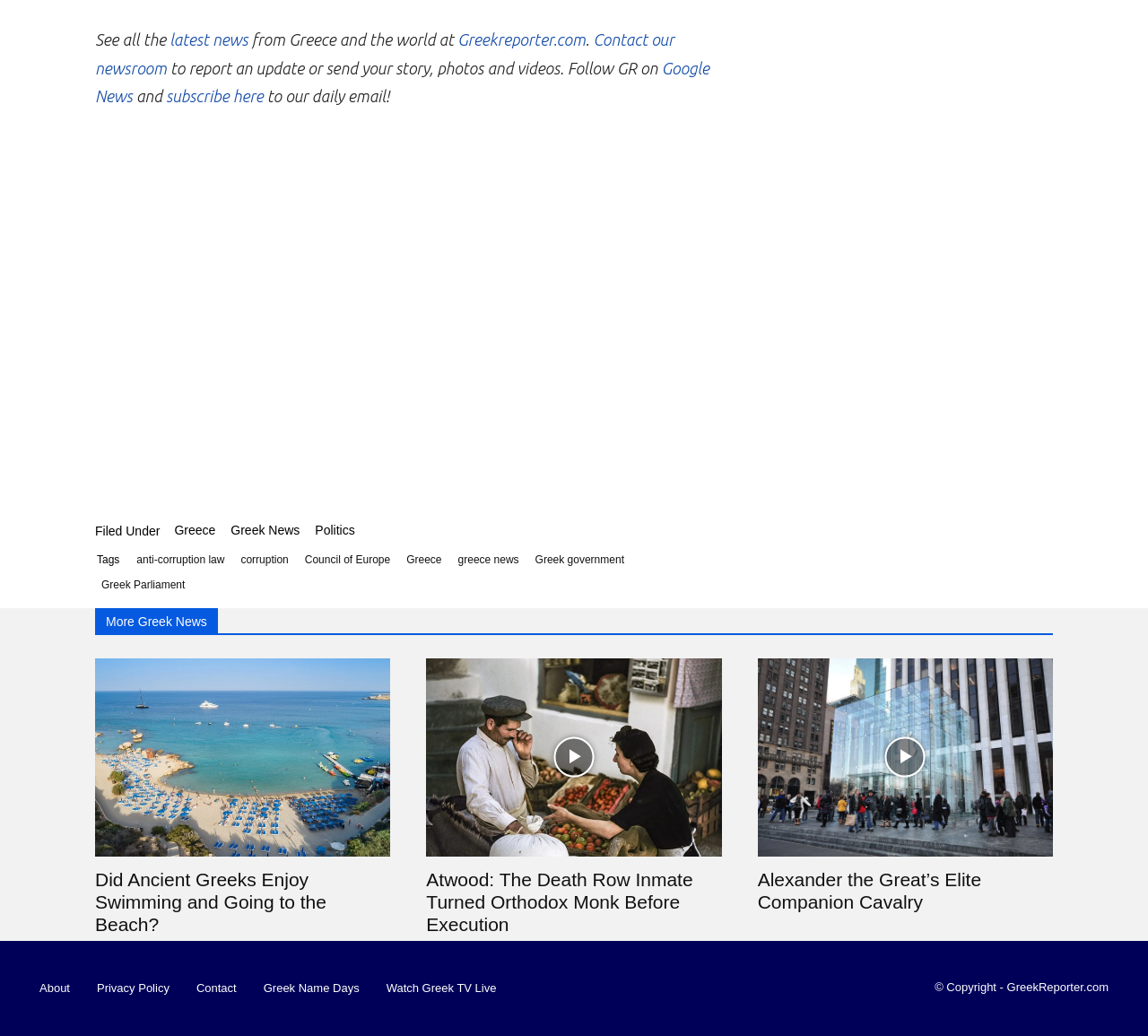Determine the bounding box coordinates of the section to be clicked to follow the instruction: "Share on Facebook". The coordinates should be given as four float numbers between 0 and 1, formatted as [left, top, right, bottom].

[0.083, 0.443, 0.18, 0.477]